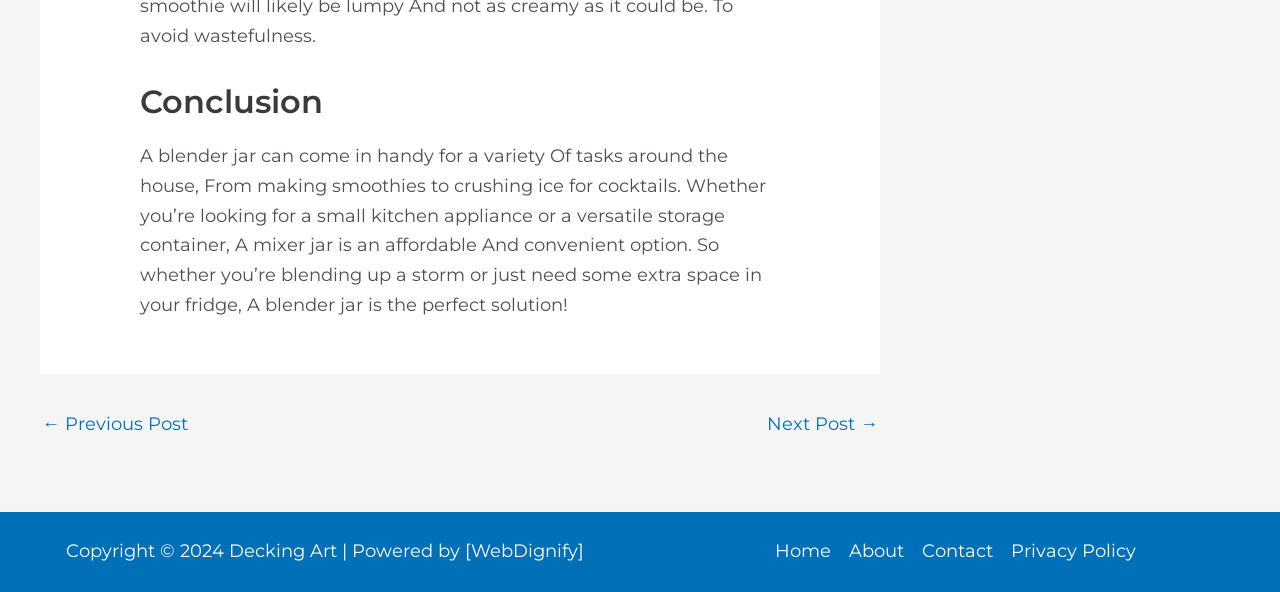Provide your answer in a single word or phrase: 
What is the name of the company that powered the website?

WebDignify